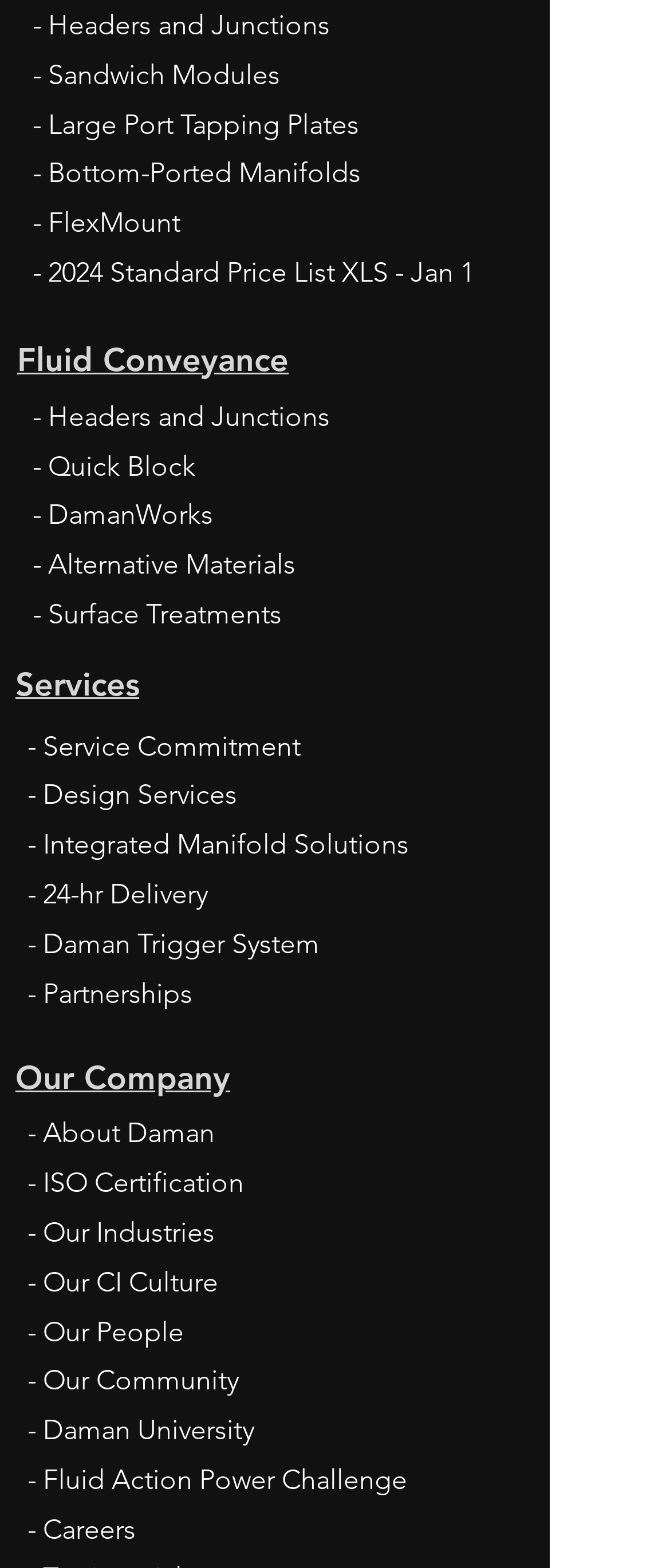Please answer the following question using a single word or phrase: 
How many sections are there on the webpage?

4